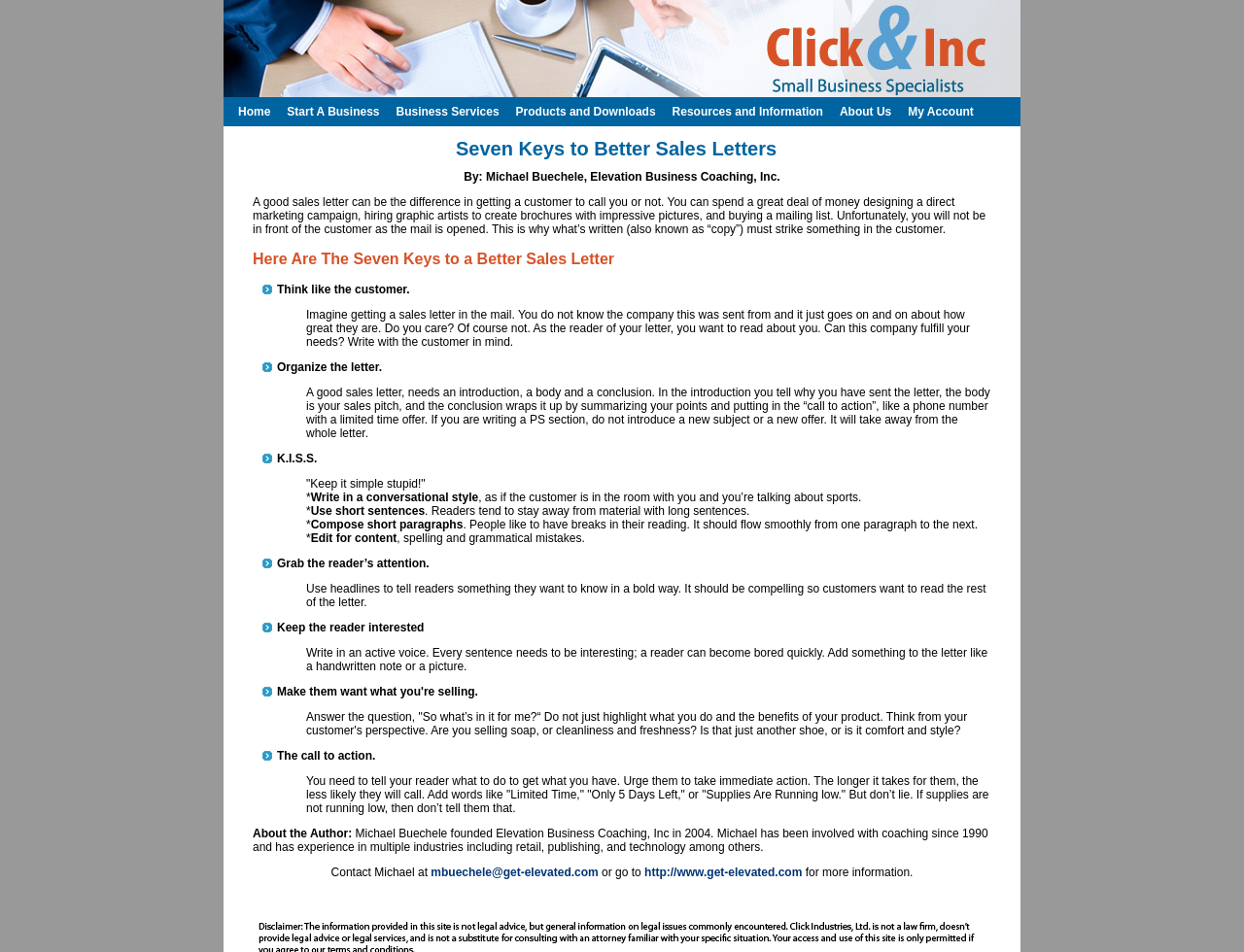What is the main topic of this webpage? Look at the image and give a one-word or short phrase answer.

Writing a sales letter